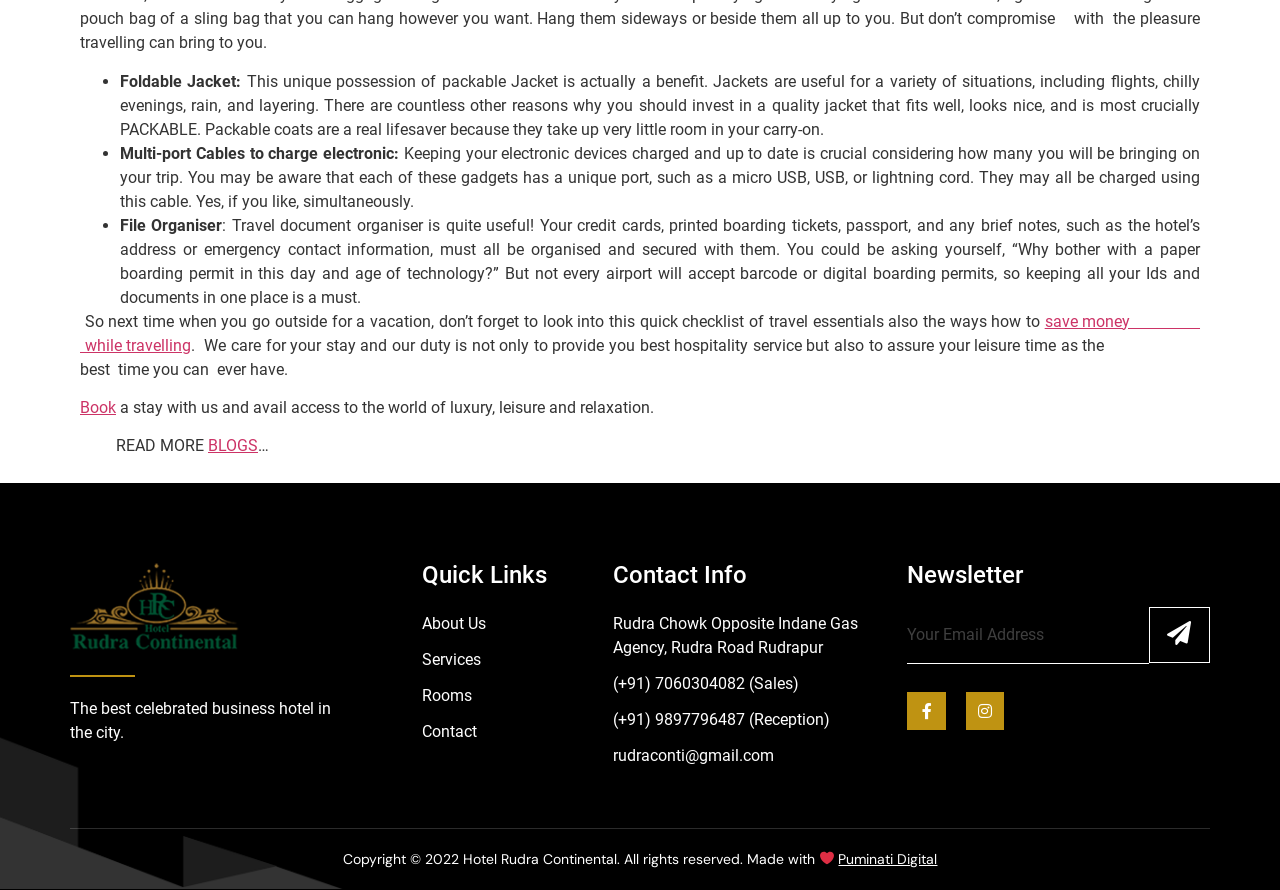What can be charged using the multi-port cable?
With the help of the image, please provide a detailed response to the question.

The webpage mentions that the multi-port cable can be used to charge electronic devices, such as those with micro USB, USB, or lightning cords, which suggests that it can be used to charge a variety of electronic devices.